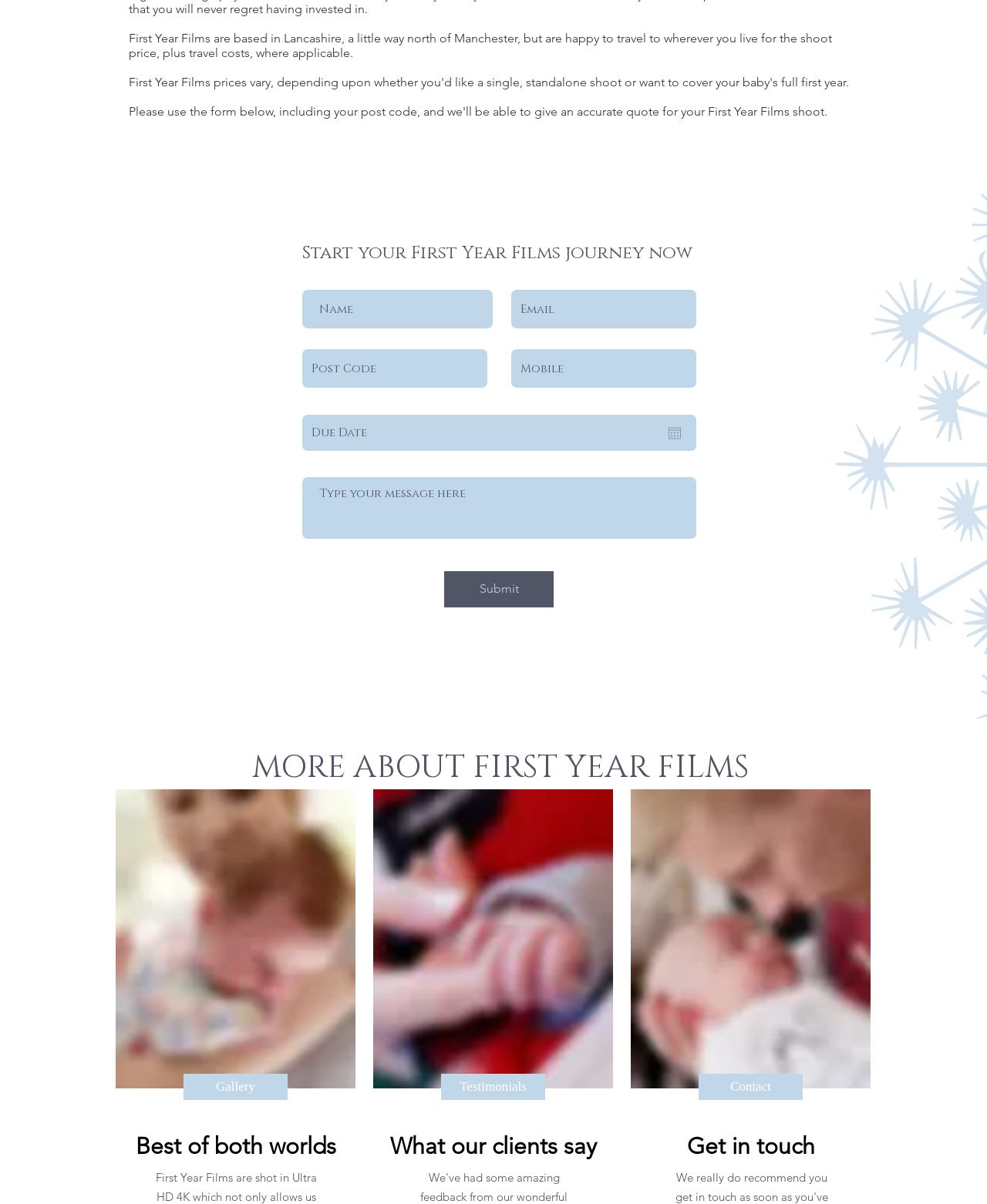What type of content is displayed on the webpage?
Based on the visual details in the image, please answer the question thoroughly.

The webpage contains multiple image links with descriptive text, such as 'Elsie Spittlehouse, Shoot 1_5_crop2.jpg' and 'Ben Jaxon Players Lounge crop 1.jpg', which suggests that the webpage is displaying content related to films and photography.